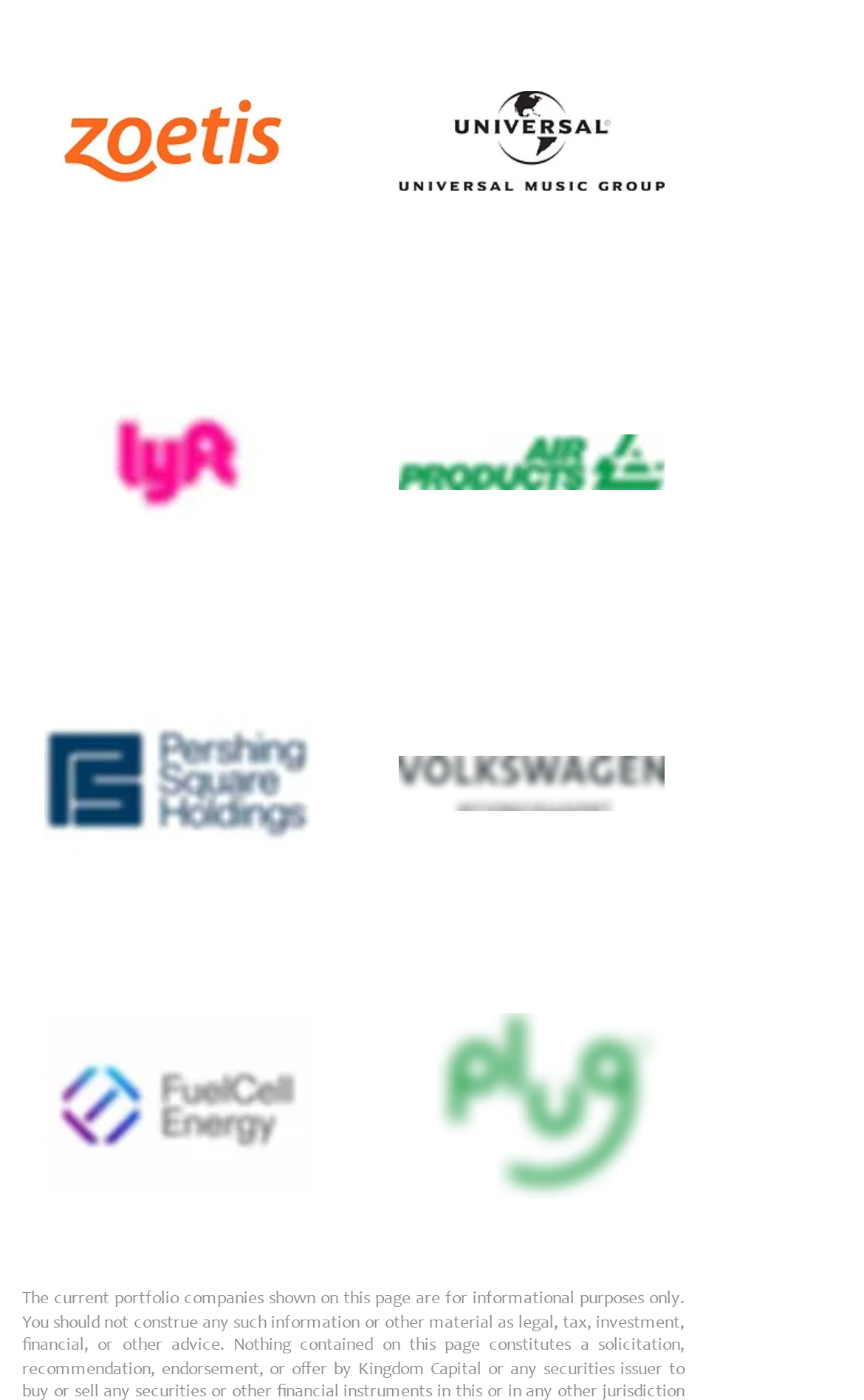Can you provide the bounding box coordinates for the element that should be clicked to implement the instruction: "View Lyft Profile"?

[0.051, 0.247, 0.359, 0.413]